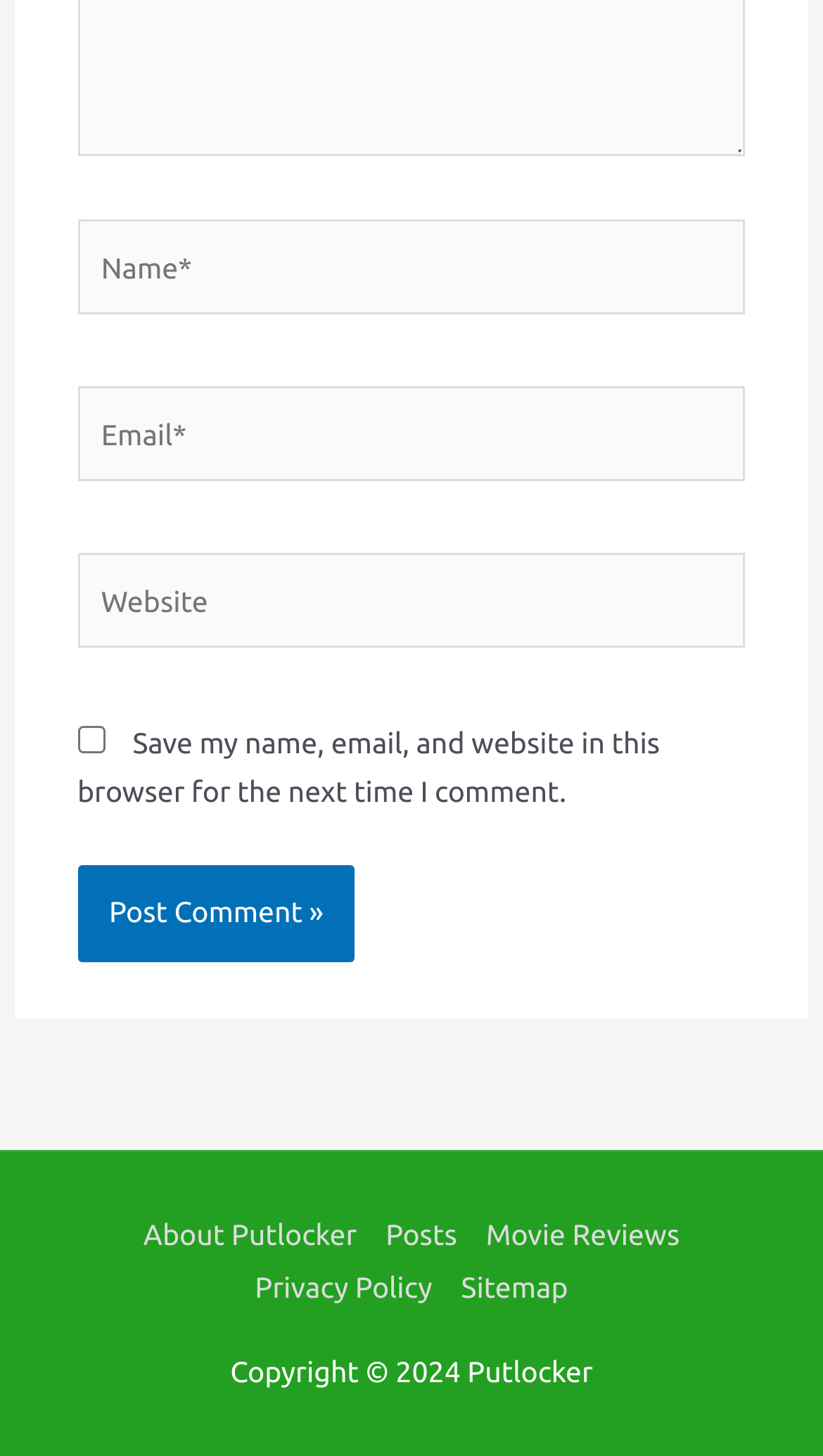Determine the bounding box coordinates for the element that should be clicked to follow this instruction: "Visit the About Putlocker page". The coordinates should be given as four float numbers between 0 and 1, in the format [left, top, right, bottom].

[0.157, 0.836, 0.451, 0.859]